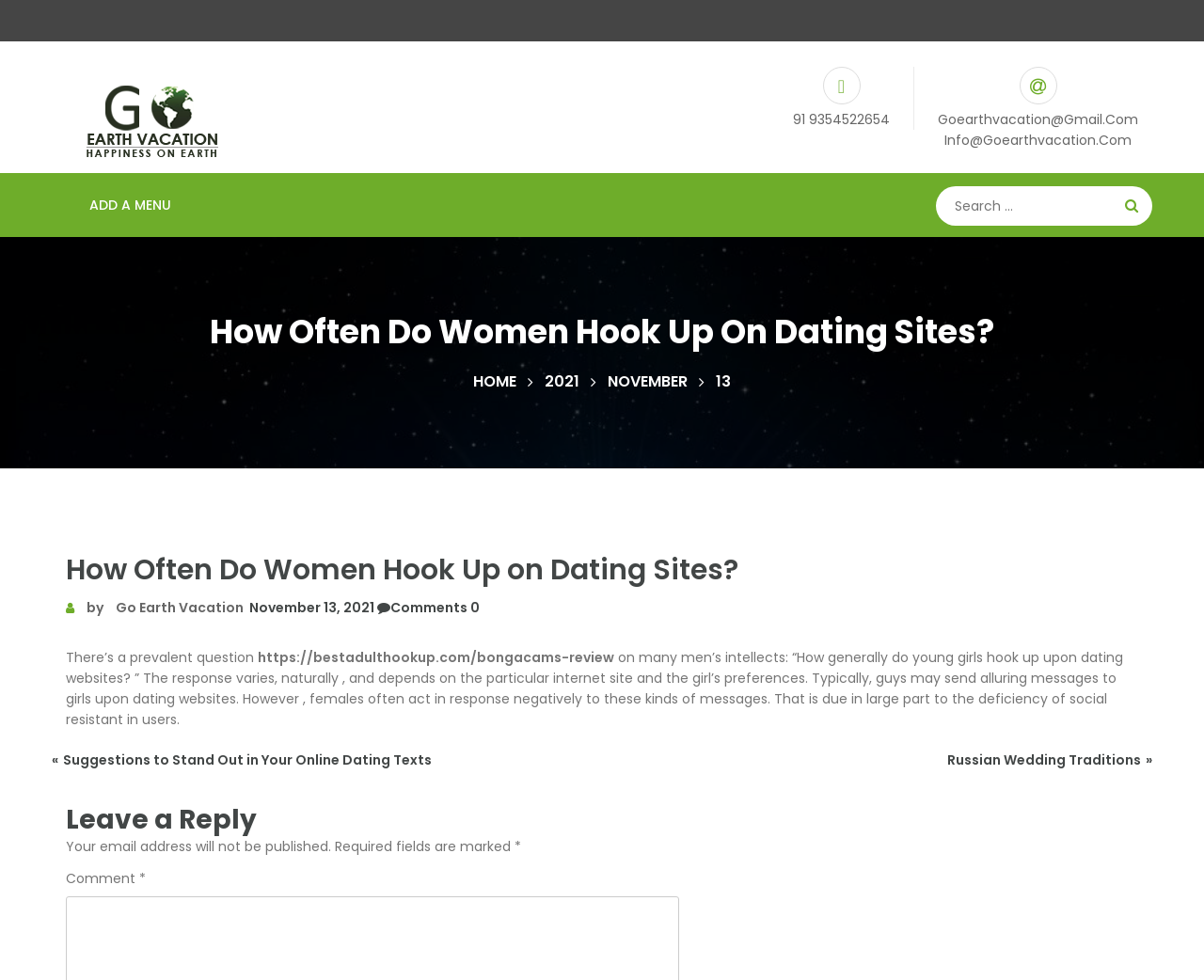Predict the bounding box of the UI element based on the description: "aria-label="Search" name="s" placeholder="Search ..."". The coordinates should be four float numbers between 0 and 1, formatted as [left, top, right, bottom].

[0.777, 0.19, 0.957, 0.23]